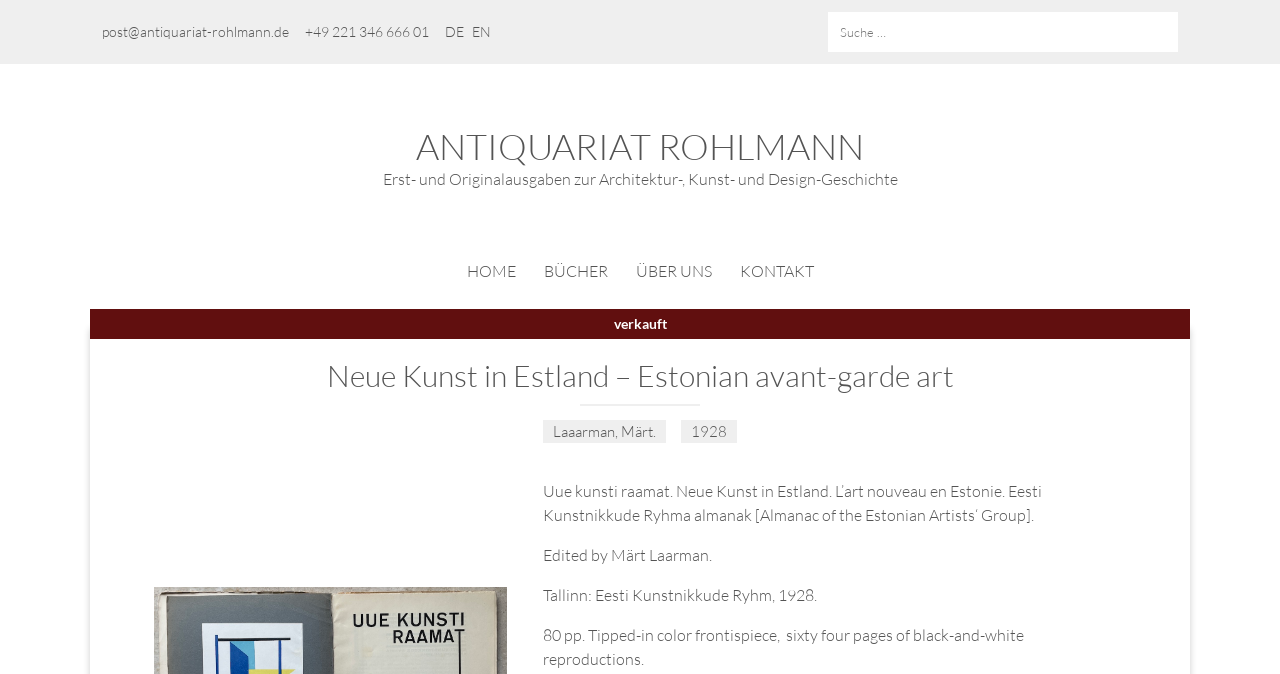From the webpage screenshot, predict the bounding box of the UI element that matches this description: "name="s" placeholder="Suche …"".

[0.647, 0.018, 0.92, 0.077]